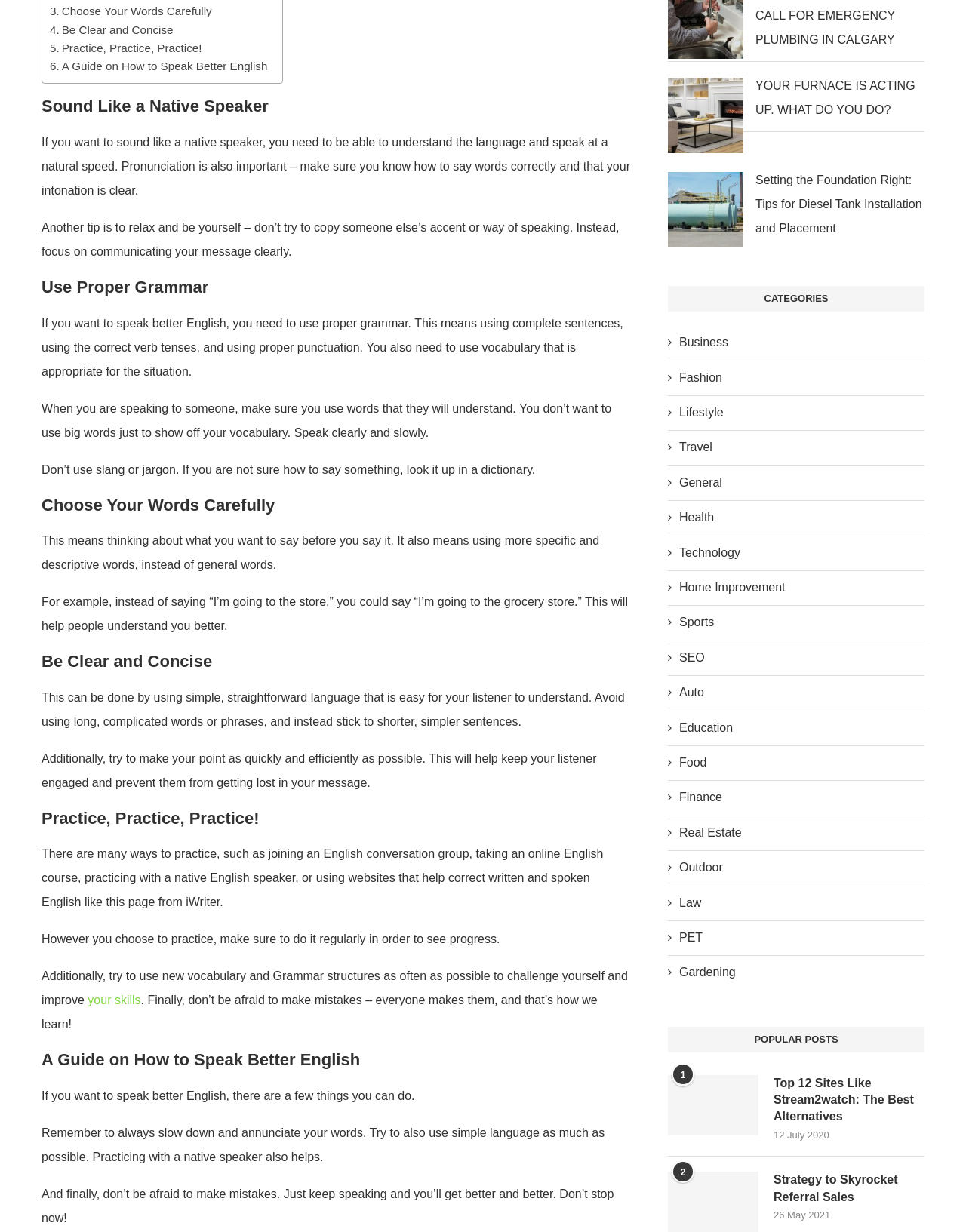What is the category of the post 'Top 12 Sites Like Stream2watch: The Best Alternatives'?
Refer to the image and provide a thorough answer to the question.

Based on the categories listed on the webpage, the post 'Top 12 Sites Like Stream2watch: The Best Alternatives' does not fit into any of the specific categories listed, so it is likely categorized under 'General'.